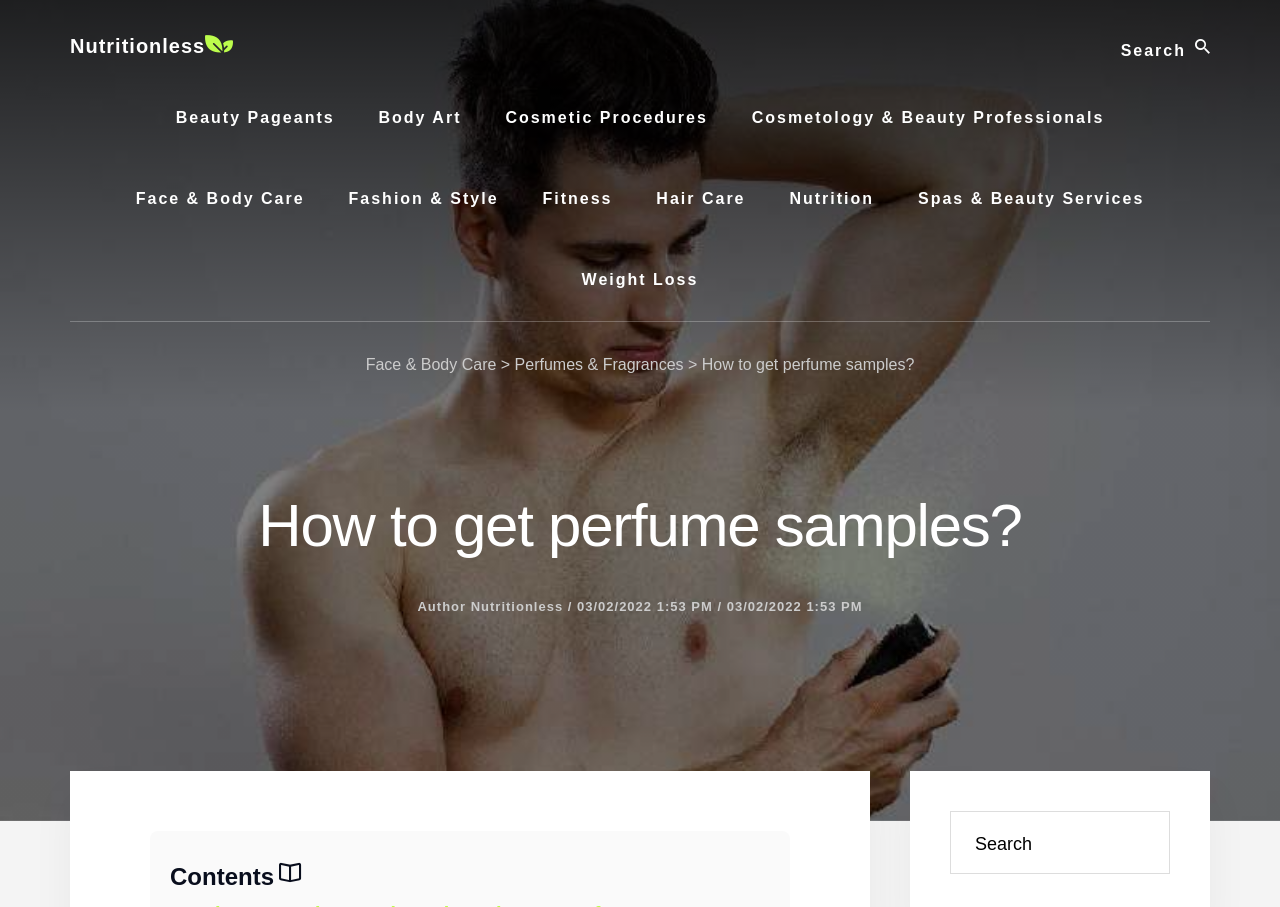Determine the main headline of the webpage and provide its text.

How to get perfume samples?